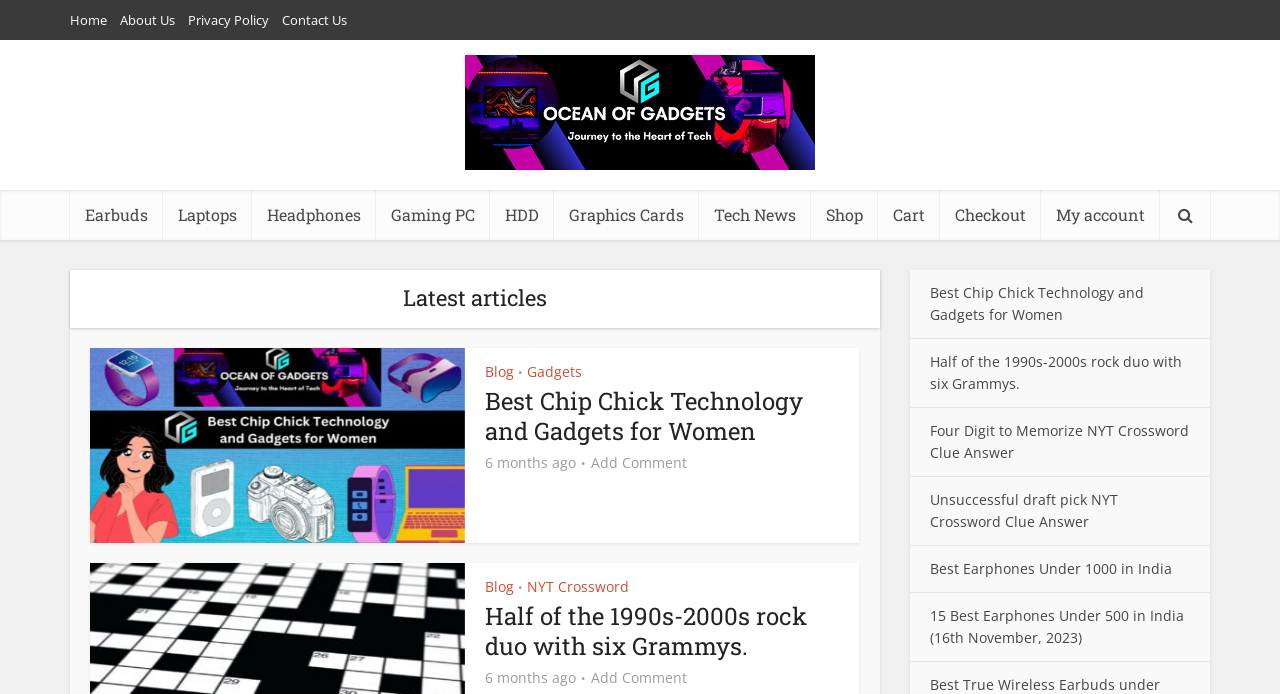Provide the bounding box coordinates of the area you need to click to execute the following instruction: "read latest article".

[0.07, 0.502, 0.671, 0.783]